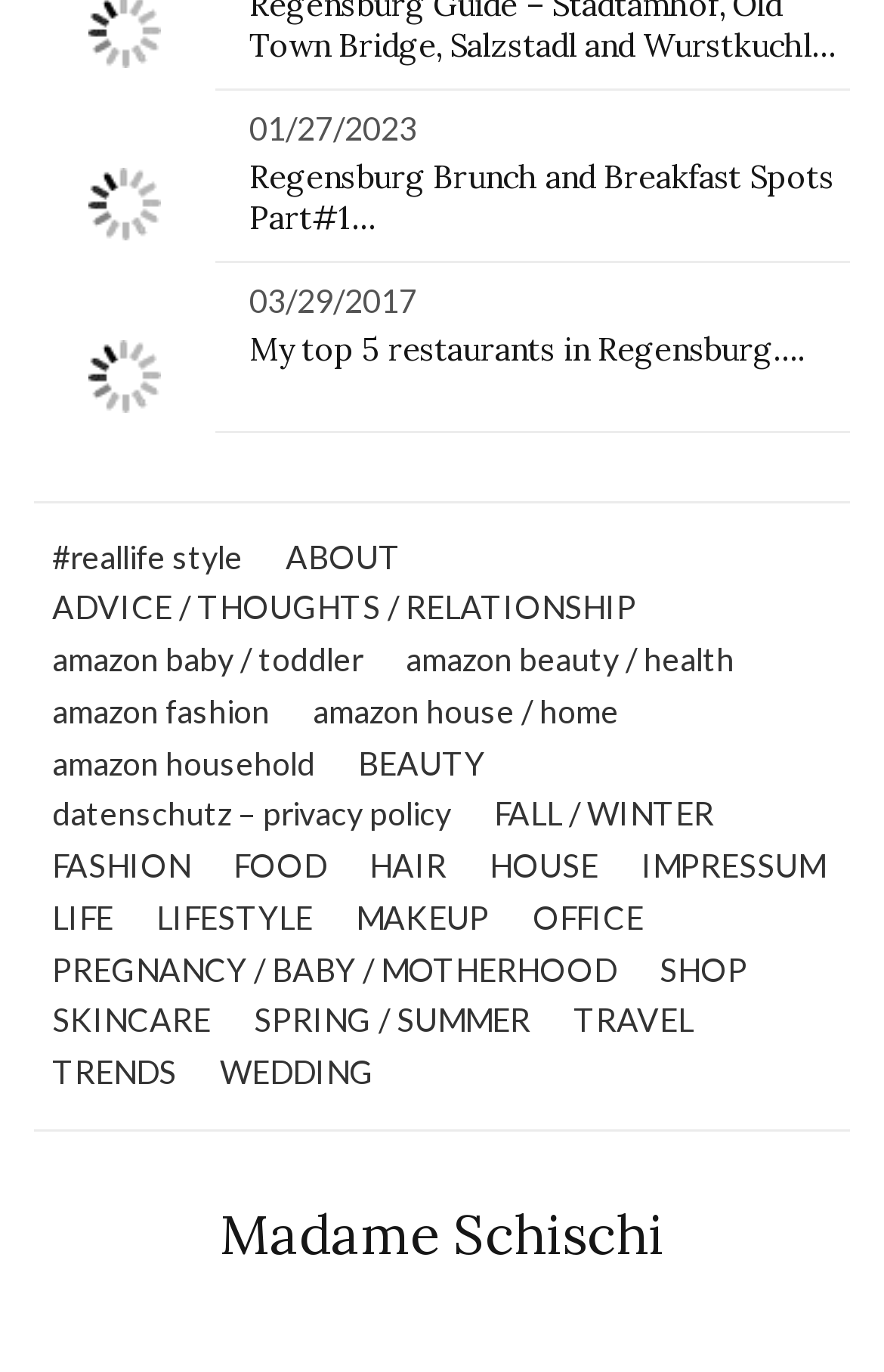Please answer the following question using a single word or phrase: 
What is the date of the first article?

01/27/2023